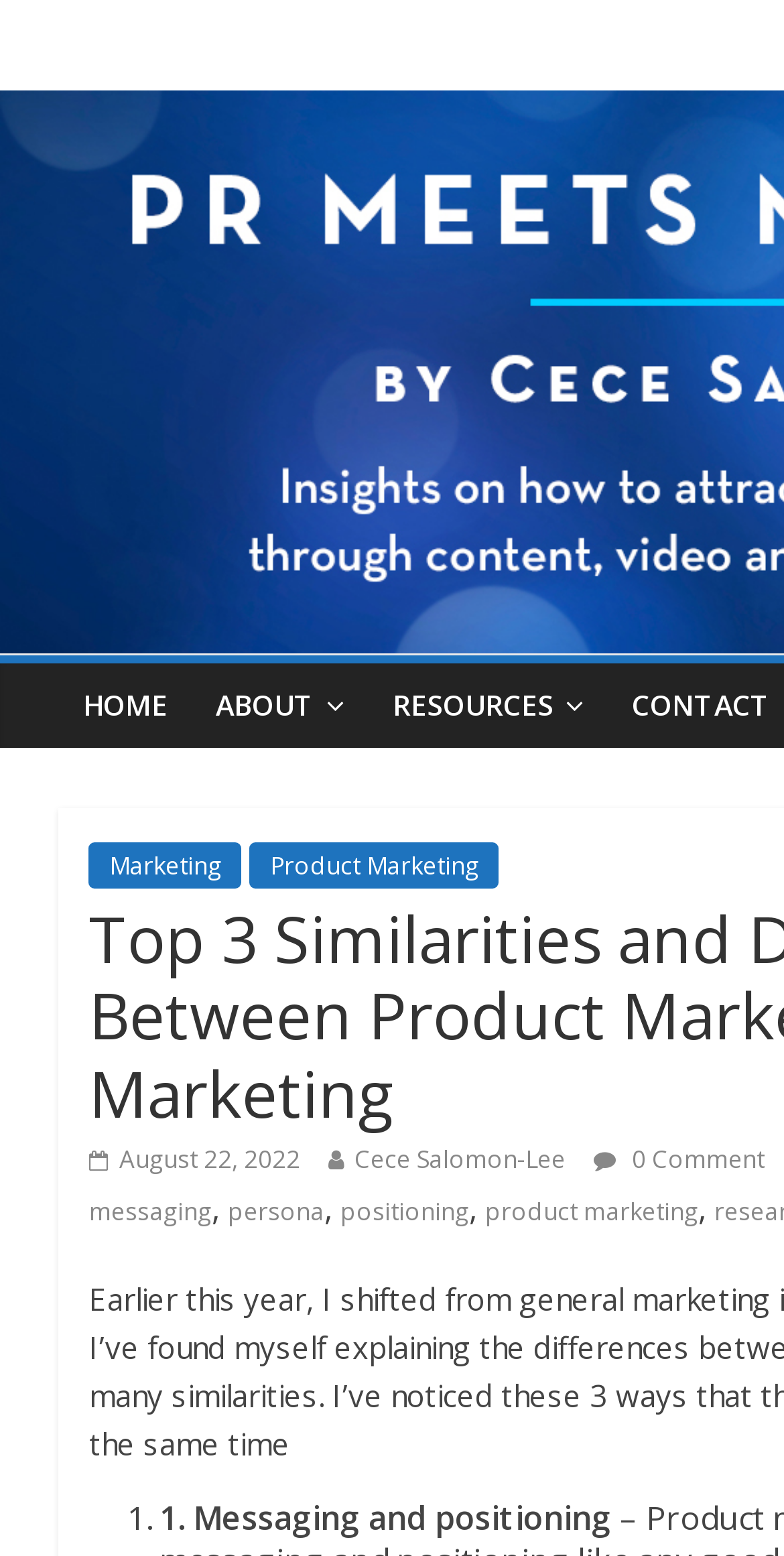Extract the bounding box coordinates for the HTML element that matches this description: "product marketing". The coordinates should be four float numbers between 0 and 1, i.e., [left, top, right, bottom].

[0.619, 0.767, 0.891, 0.789]